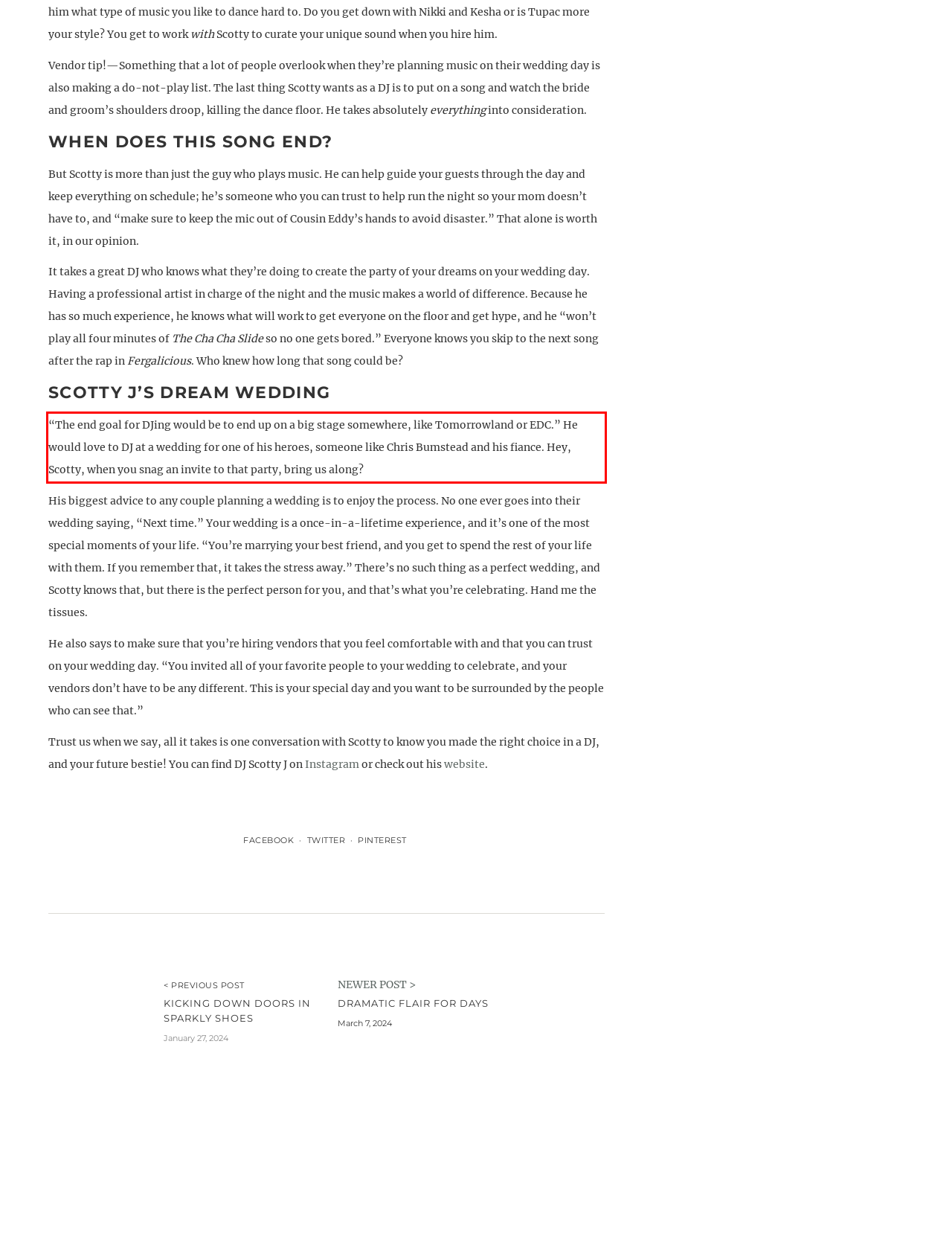Given a webpage screenshot, identify the text inside the red bounding box using OCR and extract it.

“The end goal for DJing would be to end up on a big stage somewhere, like Tomorrowland or EDC.” He would love to DJ at a wedding for one of his heroes, someone like Chris Bumstead and his fiance. Hey, Scotty, when you snag an invite to that party, bring us along?